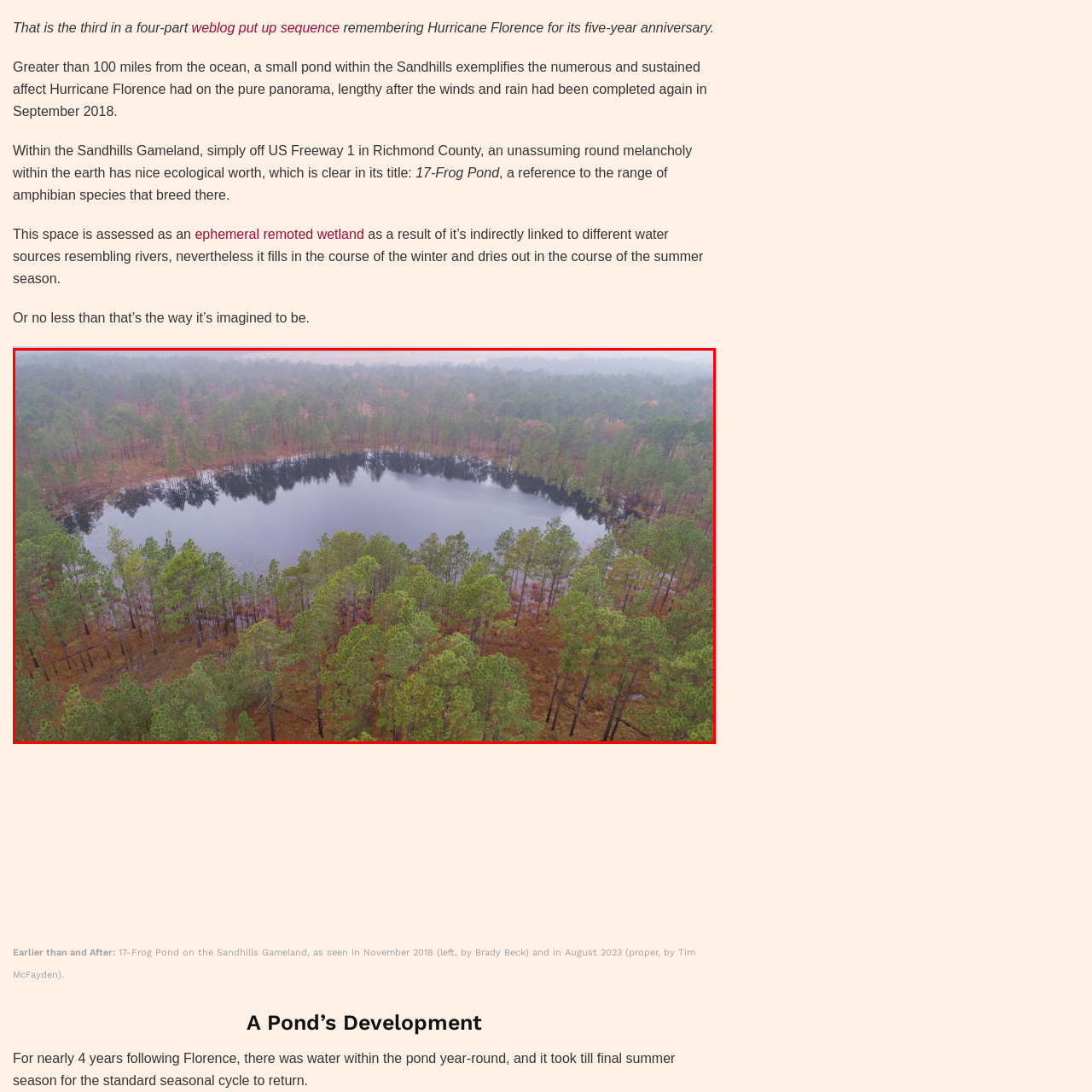What event had a significant impact on the local environment?
Pay attention to the image part enclosed by the red bounding box and answer the question using a single word or a short phrase.

Hurricane Florence